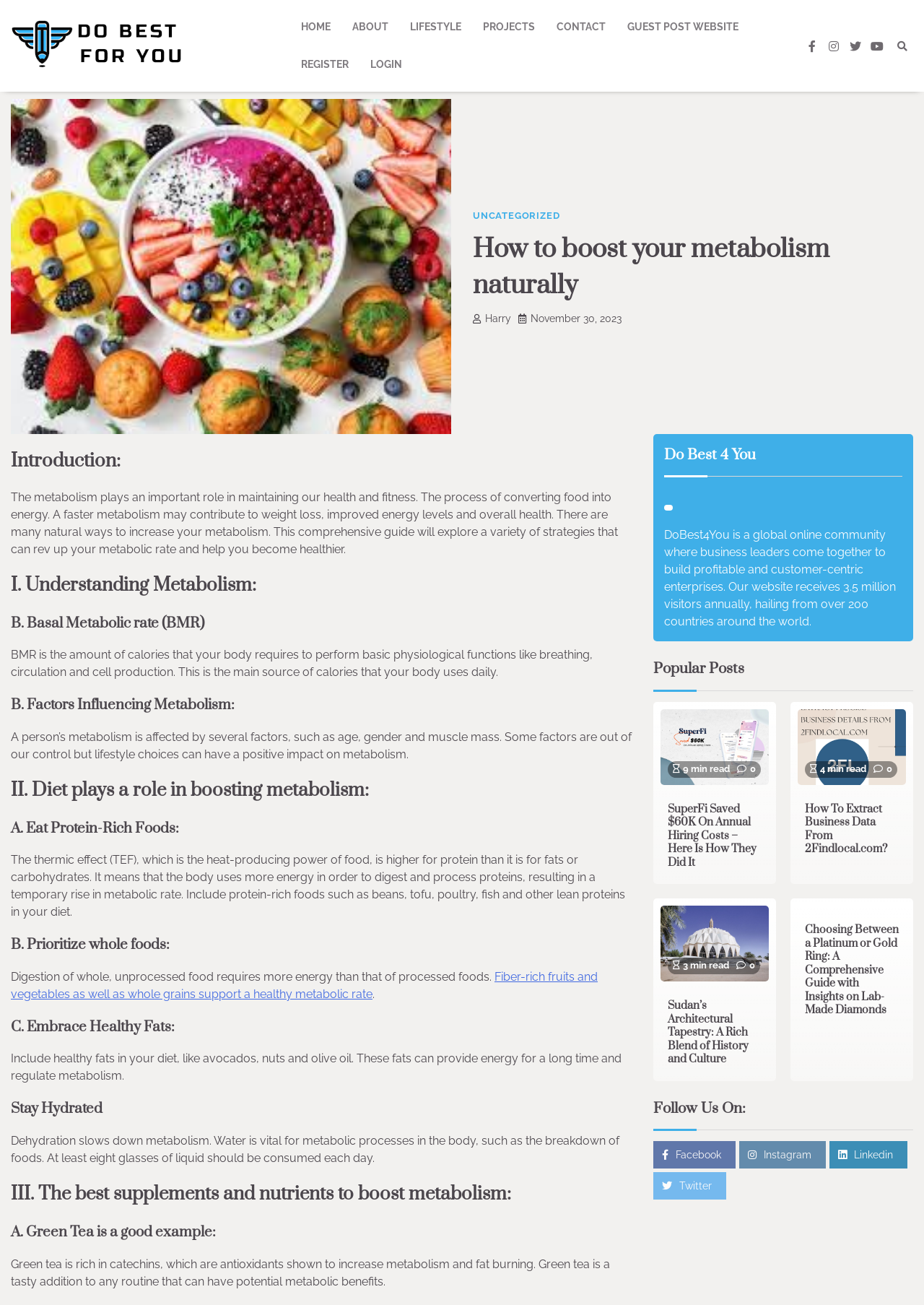Please identify the webpage's heading and generate its text content.

How to boost your metabolism naturally